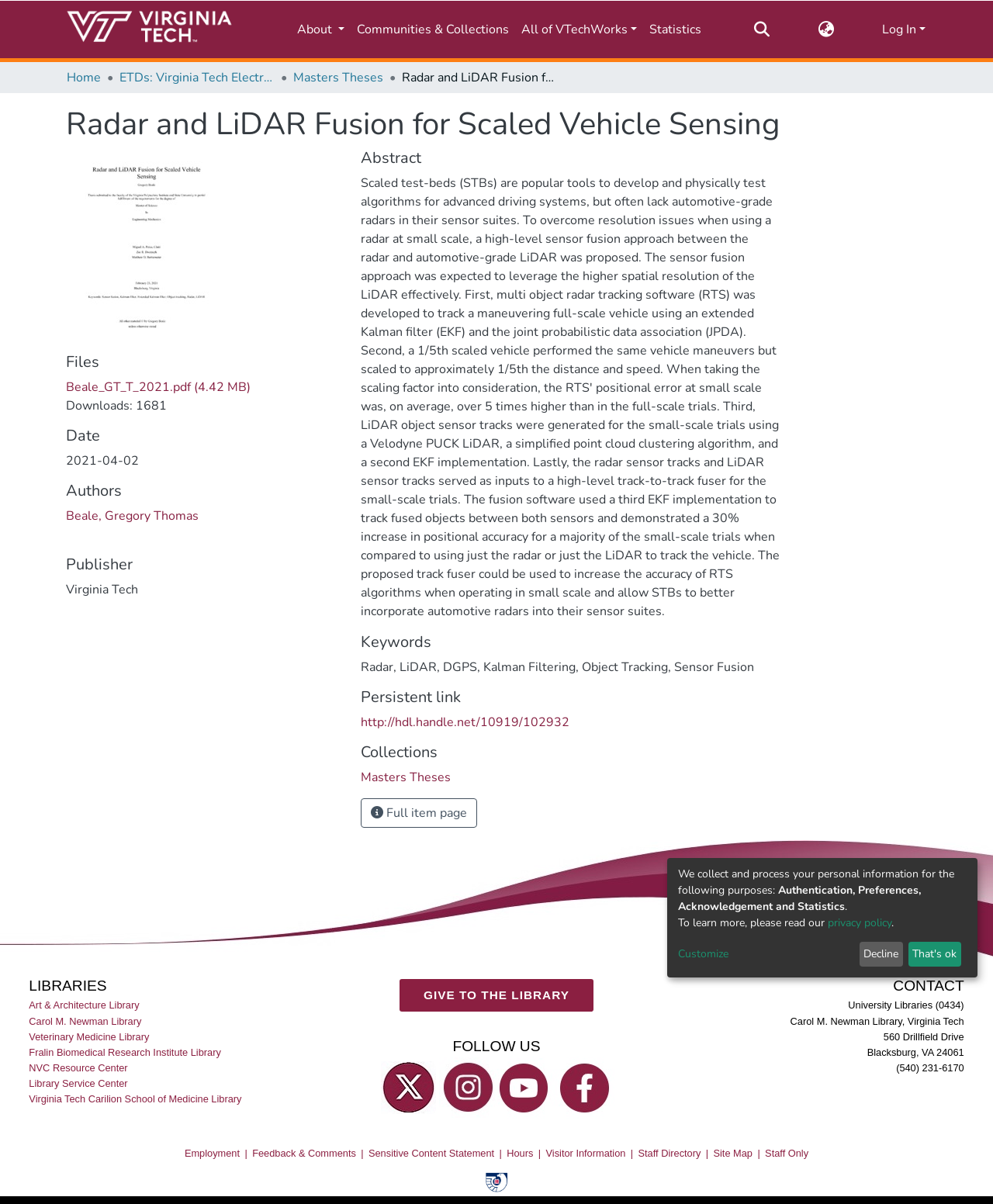Indicate the bounding box coordinates of the element that needs to be clicked to satisfy the following instruction: "Switch the language". The coordinates should be four float numbers between 0 and 1, i.e., [left, top, right, bottom].

[0.822, 0.017, 0.842, 0.032]